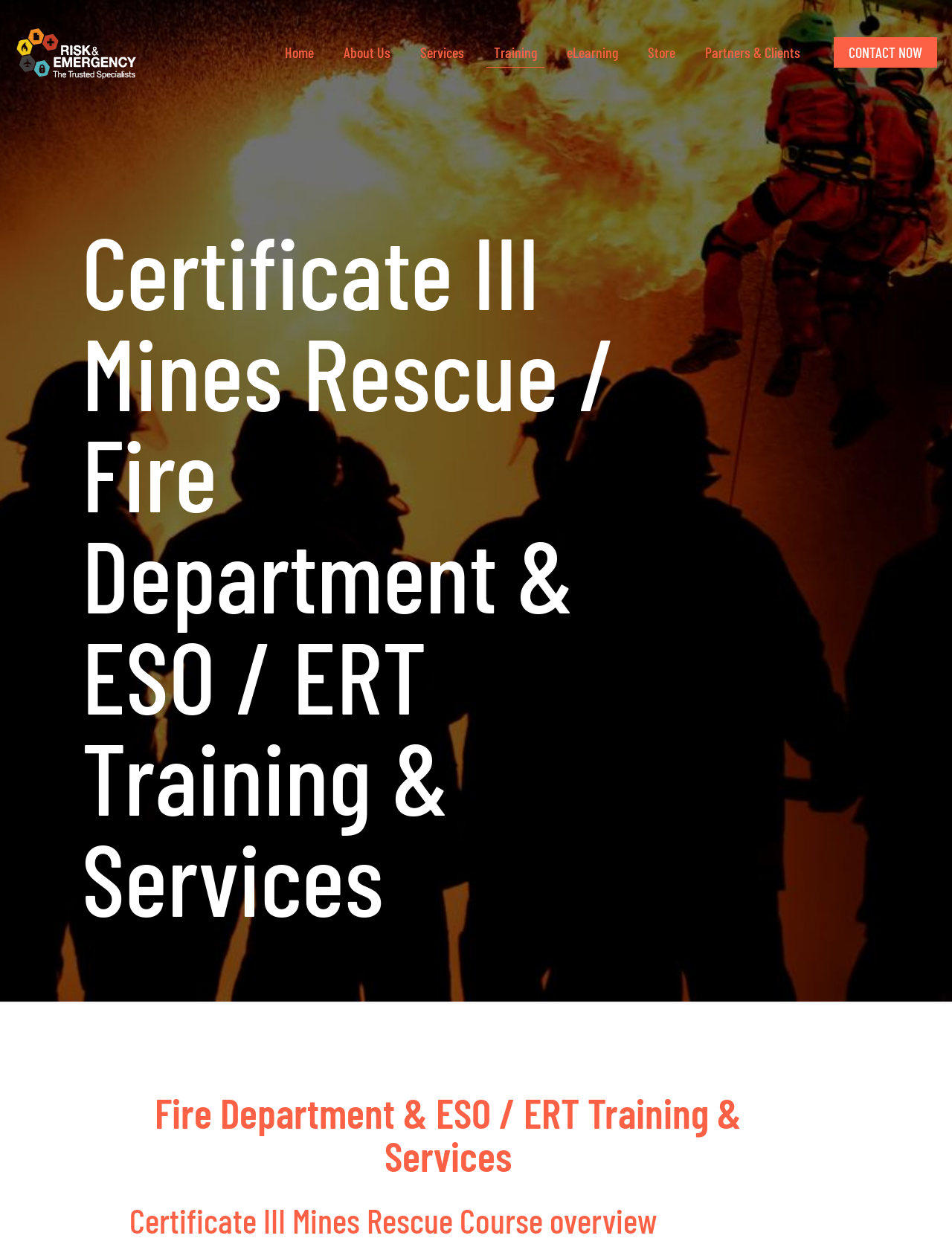Illustrate the webpage's structure and main components comprehensively.

The webpage is about Certificate III Mines Rescue, Fire Department, and ESO/ERT Training and Services, with a focus on Risk and Emergency. 

At the top left corner, there is a logo, which is an image linked to 'Untitled design – 2023-02-08T113617.478'. 

To the right of the logo, there is a navigation menu consisting of seven links: 'Home', 'About Us', 'Services', 'Training', 'eLearning', 'Store', and 'Partners & Clients'. These links are aligned horizontally and take up the majority of the top section of the page.

On the top right corner, there is a prominent call-to-action button labeled 'CONTACT NOW'.

Below the navigation menu, there is a main heading that spans across the page, stating the title of the webpage: 'Certificate III Mines Rescue / Fire Department & ESO / ERT Training & Services'.

Further down, there are two subheadings. The first one is 'Fire Department & ESO / ERT Training & Services', and the second one is 'Certificate III Mines Rescue Course overview'. These subheadings are stacked vertically and take up the majority of the page's content area.